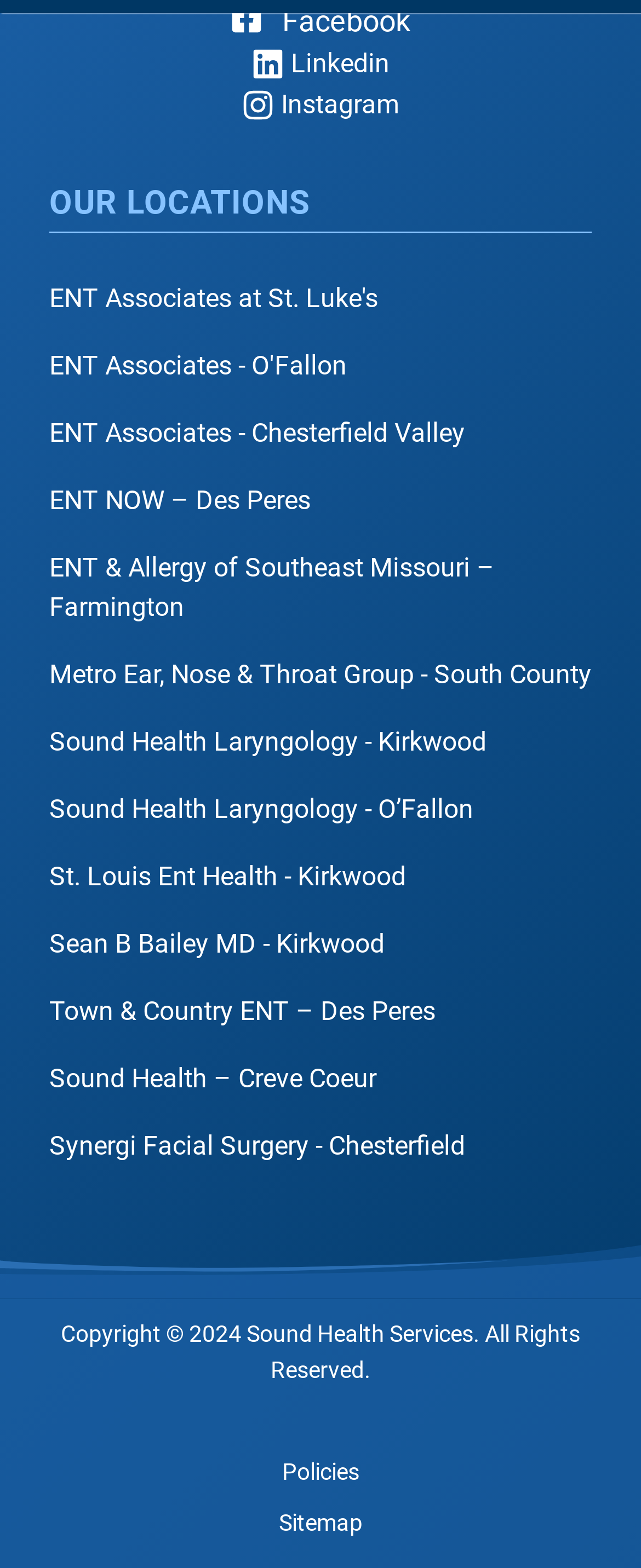How many location links are available?
From the screenshot, provide a brief answer in one word or phrase.

18